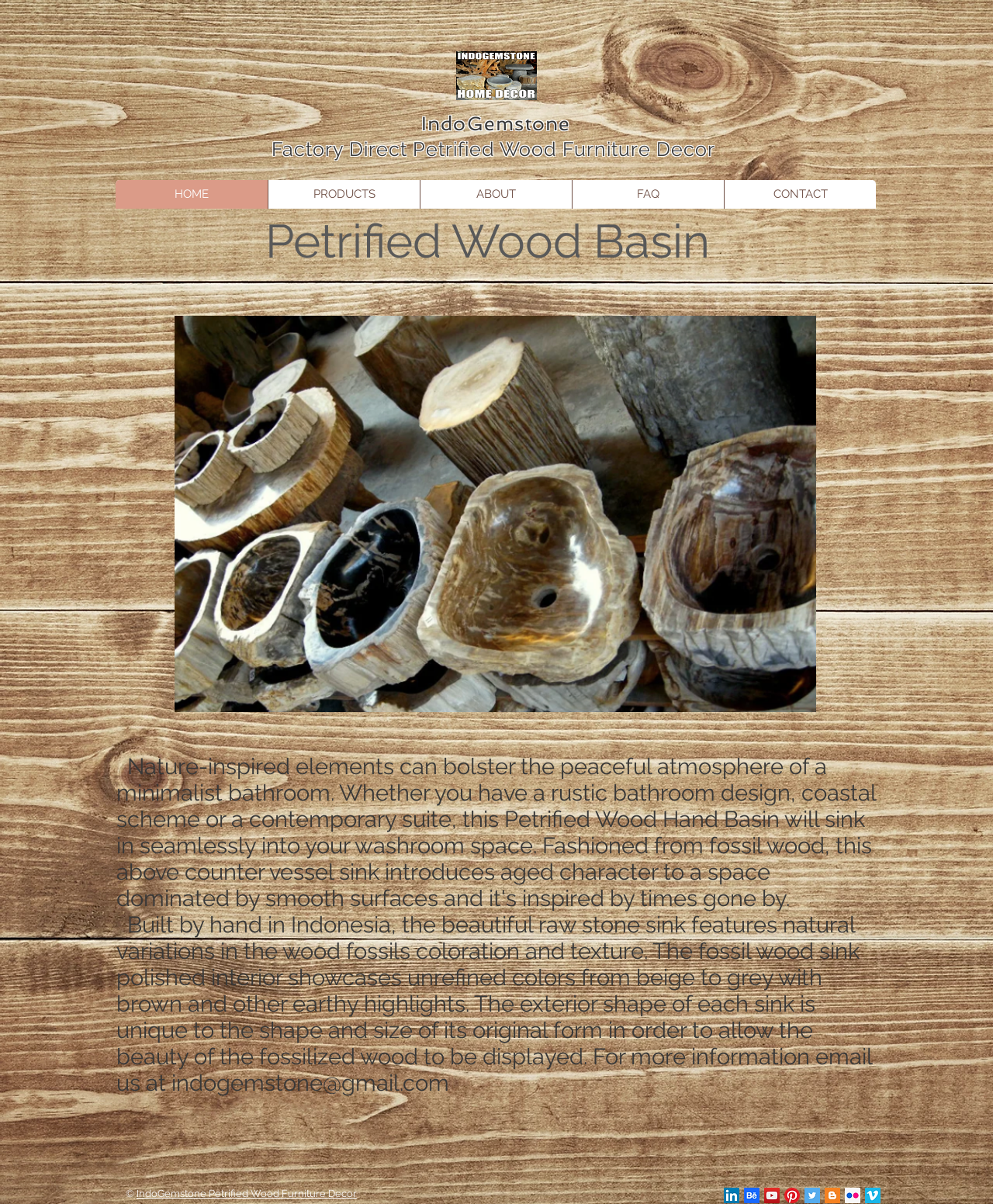Locate the bounding box coordinates of the clickable region to complete the following instruction: "Contact IndoGemstone via email."

[0.173, 0.889, 0.452, 0.91]